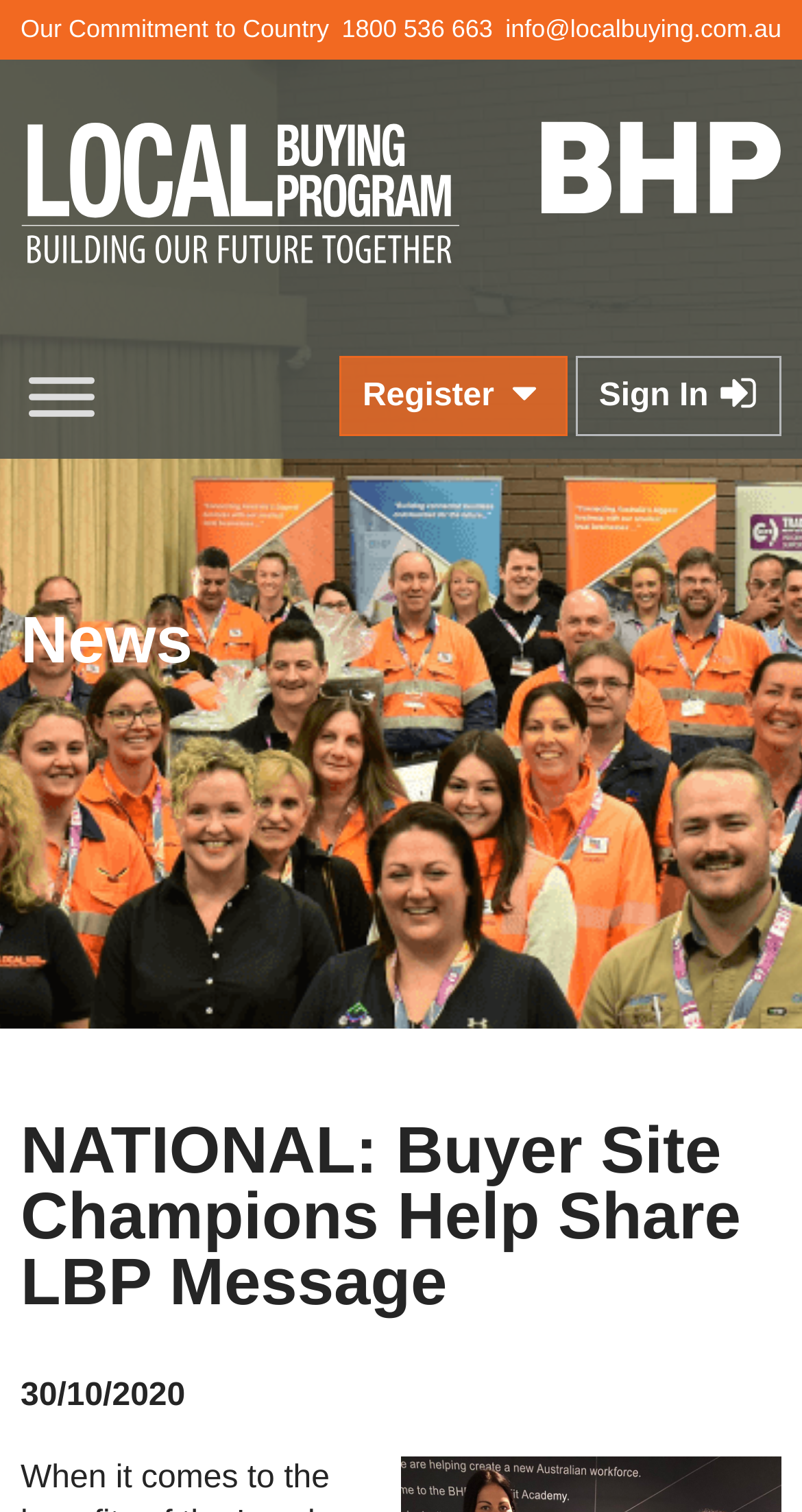What is the phone number on the top?
Refer to the image and respond with a one-word or short-phrase answer.

1800 536 663